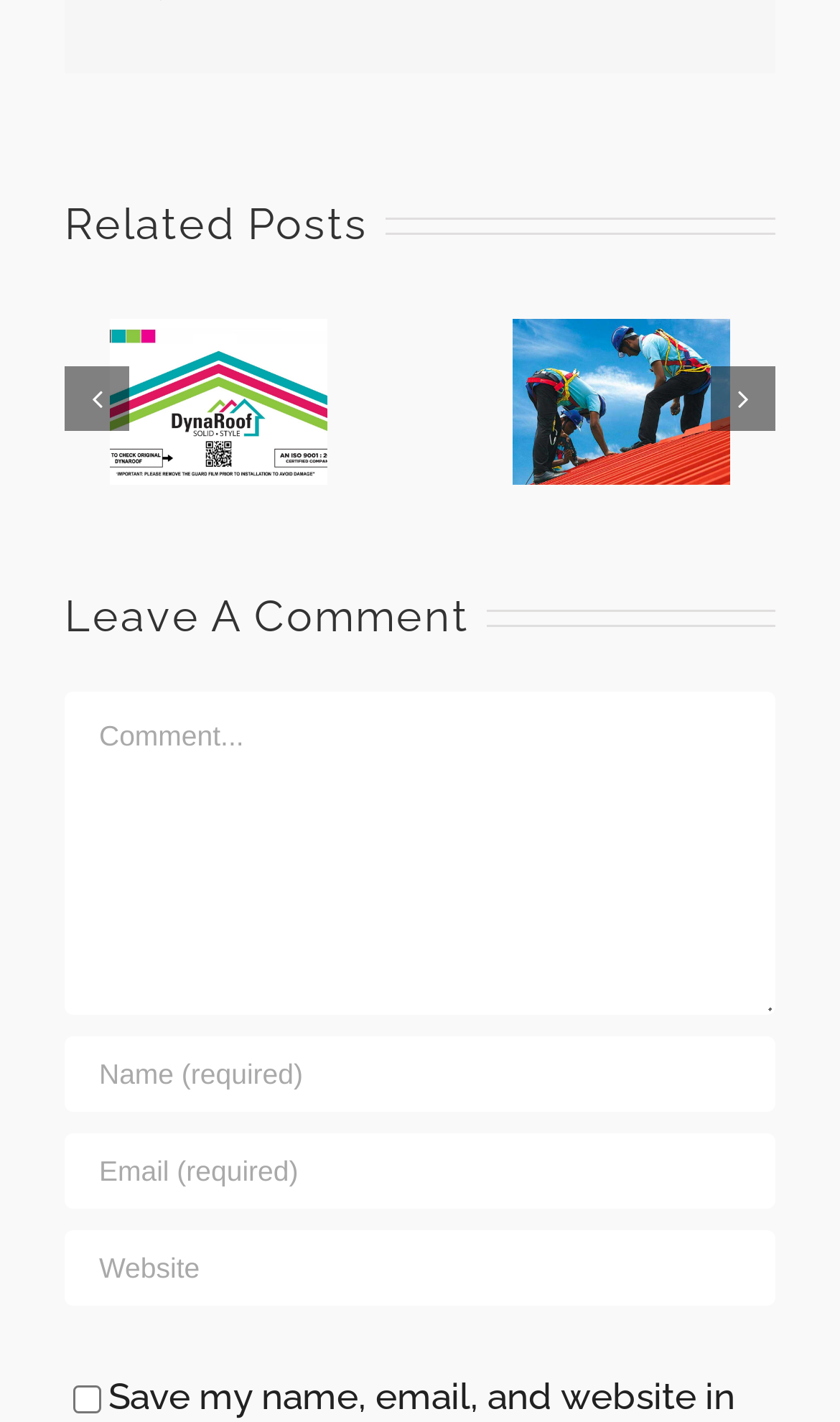Identify the bounding box coordinates for the UI element described as follows: "aria-label="Name (required)" name="author" placeholder="Name (required)"". Ensure the coordinates are four float numbers between 0 and 1, formatted as [left, top, right, bottom].

[0.077, 0.729, 0.923, 0.782]